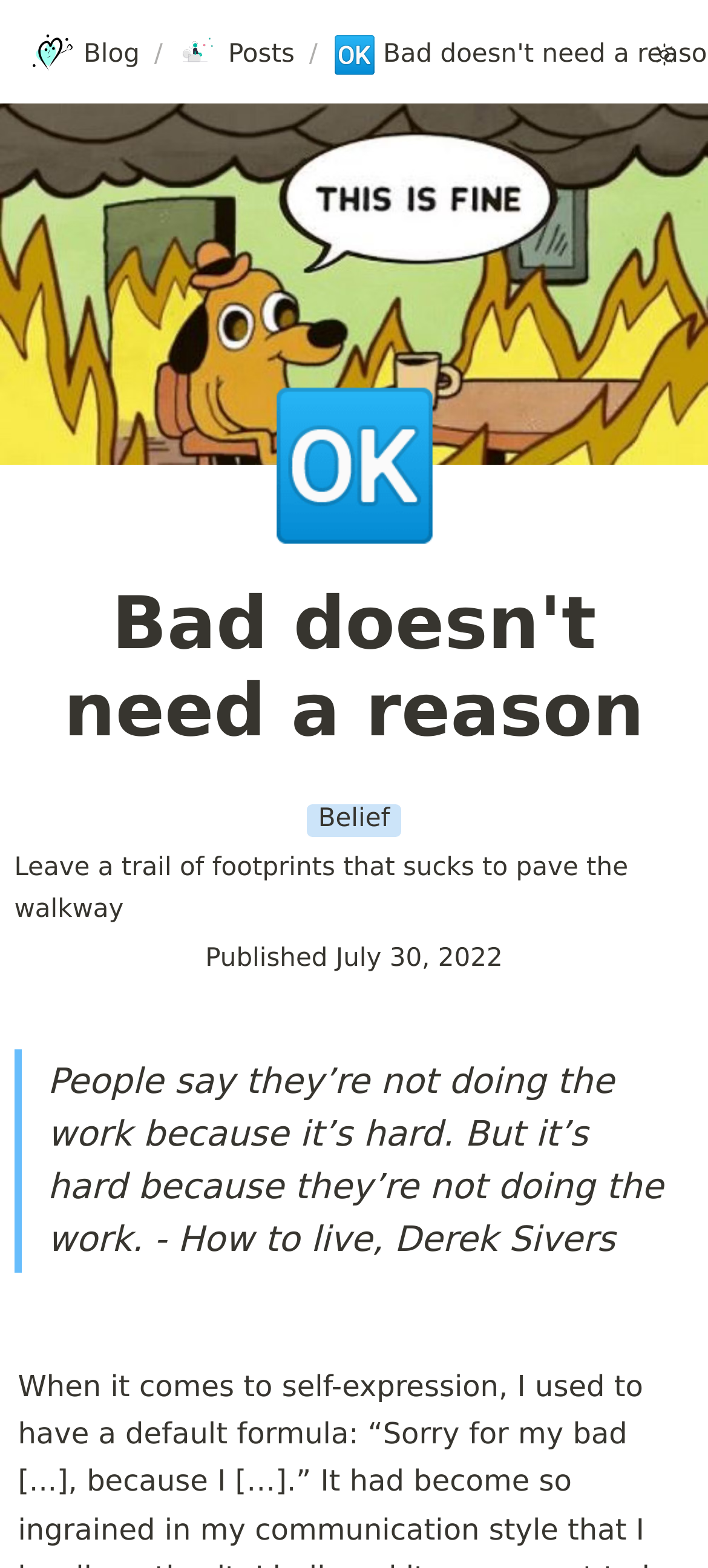Can you identify and provide the main heading of the webpage?

Bad doesn't need a reason